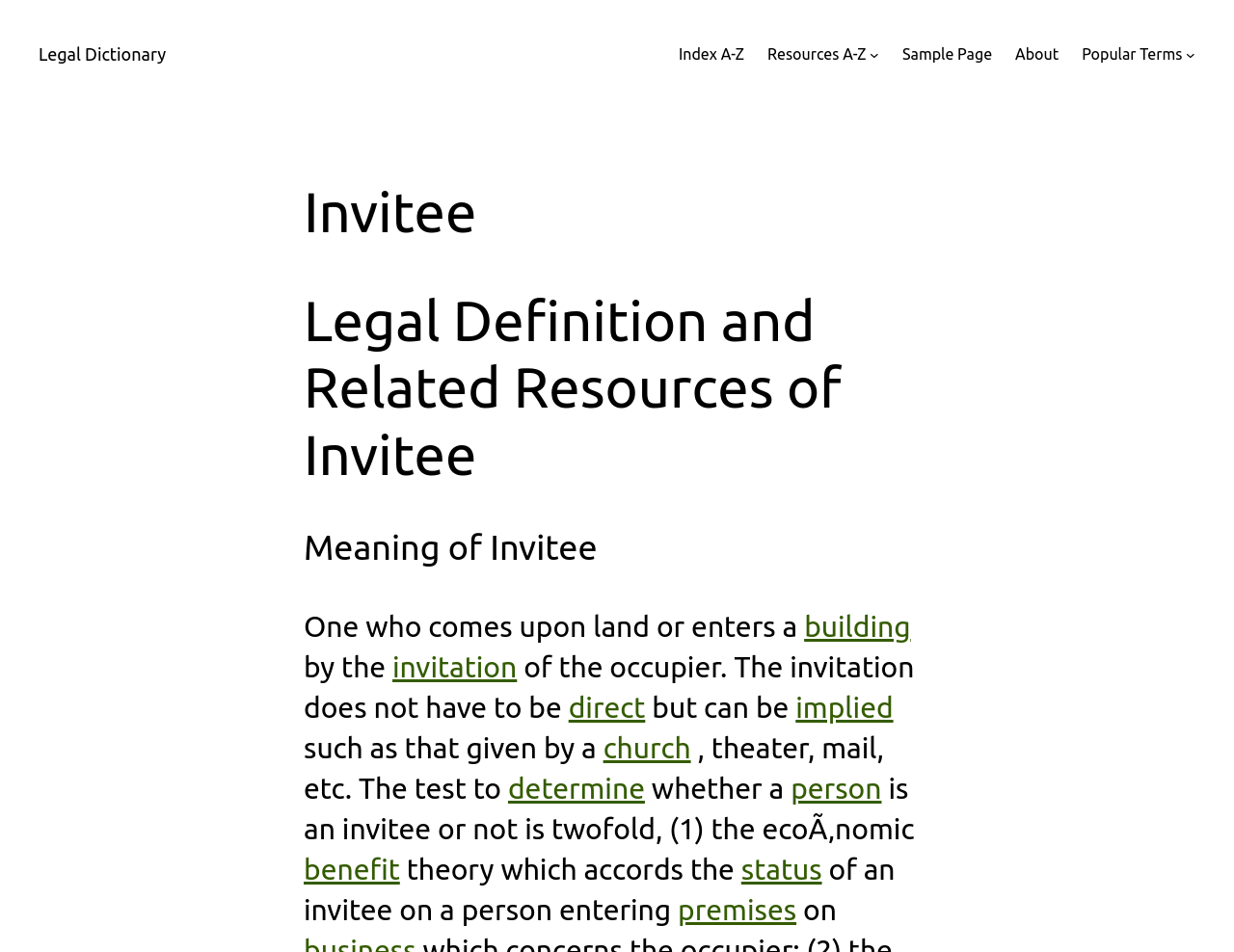Pinpoint the bounding box coordinates of the element to be clicked to execute the instruction: "Download NCERT PDF for Class 11: Maths".

None